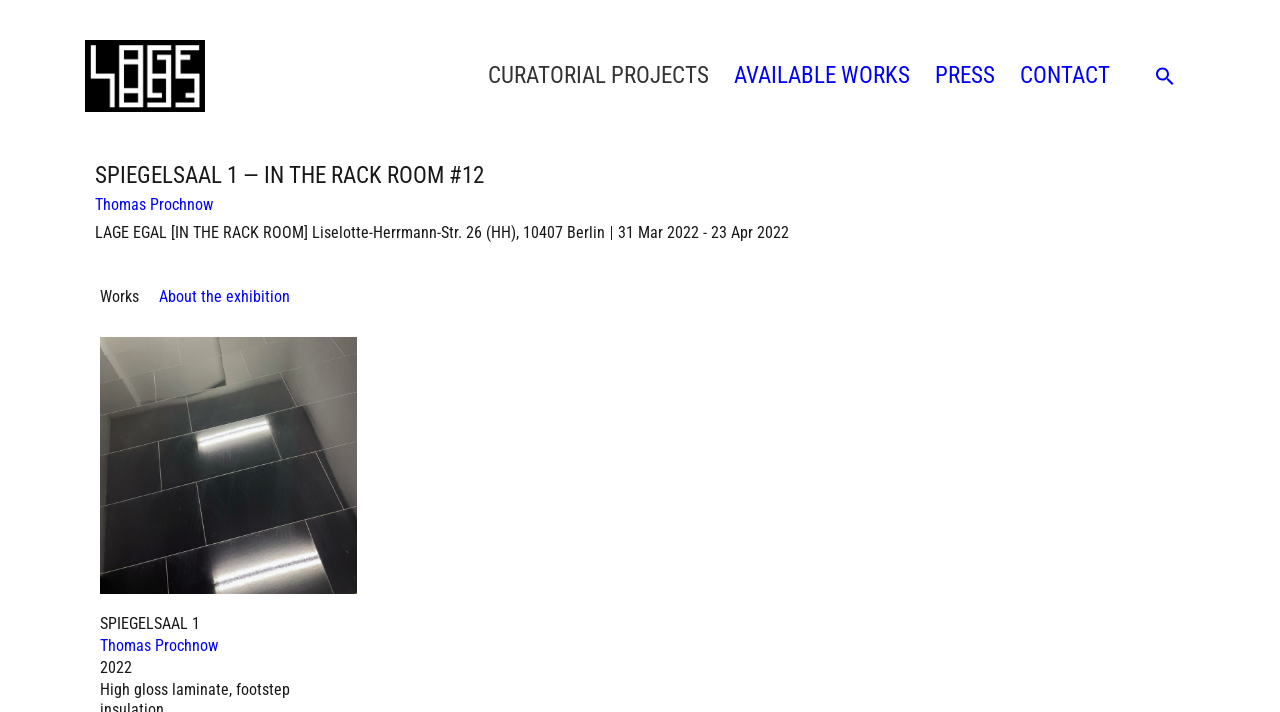Find the bounding box coordinates of the element to click in order to complete this instruction: "Visit Emma Drobina's homepage". The bounding box coordinates must be four float numbers between 0 and 1, denoted as [left, top, right, bottom].

None